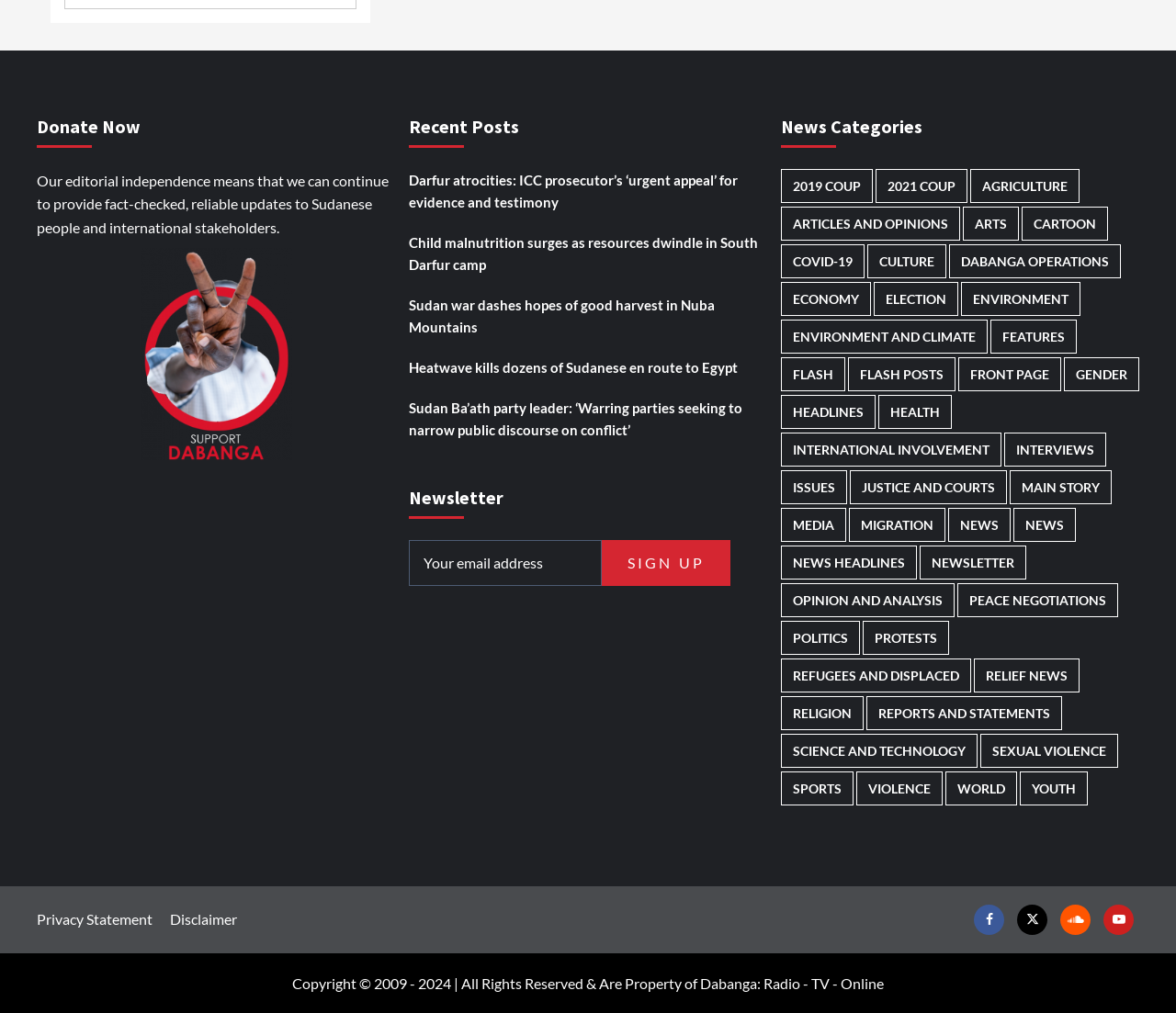Please locate the bounding box coordinates of the element that needs to be clicked to achieve the following instruction: "Browse the news category of 2019 Coup". The coordinates should be four float numbers between 0 and 1, i.e., [left, top, right, bottom].

[0.664, 0.166, 0.742, 0.2]